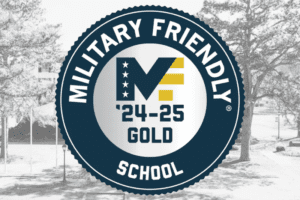Offer a detailed explanation of what is happening in the image.

The image features the official seal designating Chowan University as a "Military Friendly School" for the academic years 2024-2025, highlighted with a gold background. The emblem showcases a prominent block letter "M" designed to resemble a military motif, complemented by distinctive yellow and blue stripes. Surrounding the central emblem is a circular band with the text "MILITARY FRIENDLY" prominently displayed at the top, and “SCHOOL” at the bottom. This recognition underscores the university's commitment to providing supportive educational opportunities for military personnel and veterans, affirming its status as one of the leading institutions that cater to the needs of those who have served in the military. The backdrop features a soft-focus image of trees, emphasizing a tranquil environment conducive to learning.